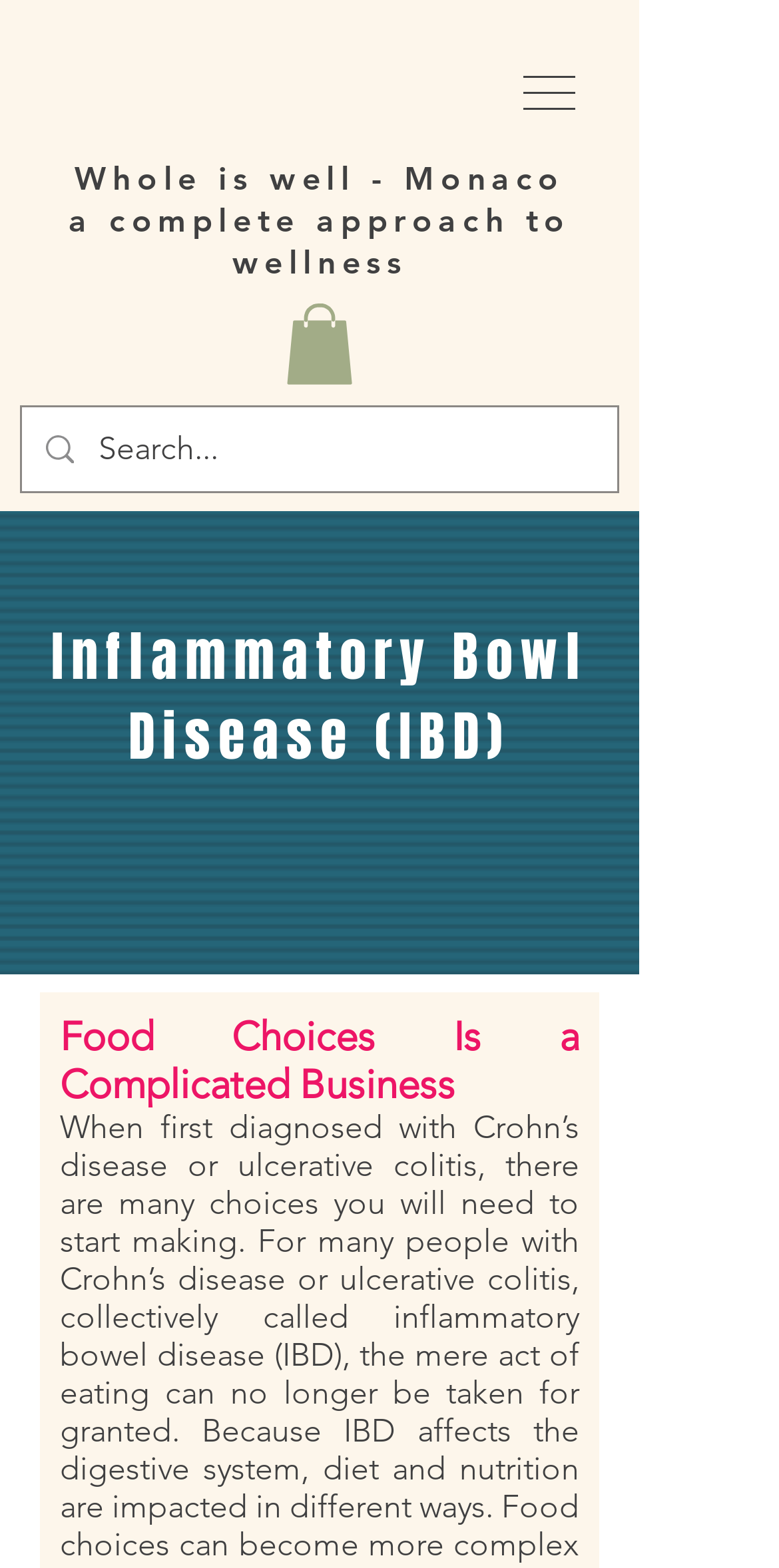What is the image above the search box?
Answer the question with a thorough and detailed explanation.

I found an image element located above the search box, with a bounding box coordinate of [0.059, 0.277, 0.096, 0.296]. Based on the typical icon used for search functionality, I infer that the image is a magnifying glass.